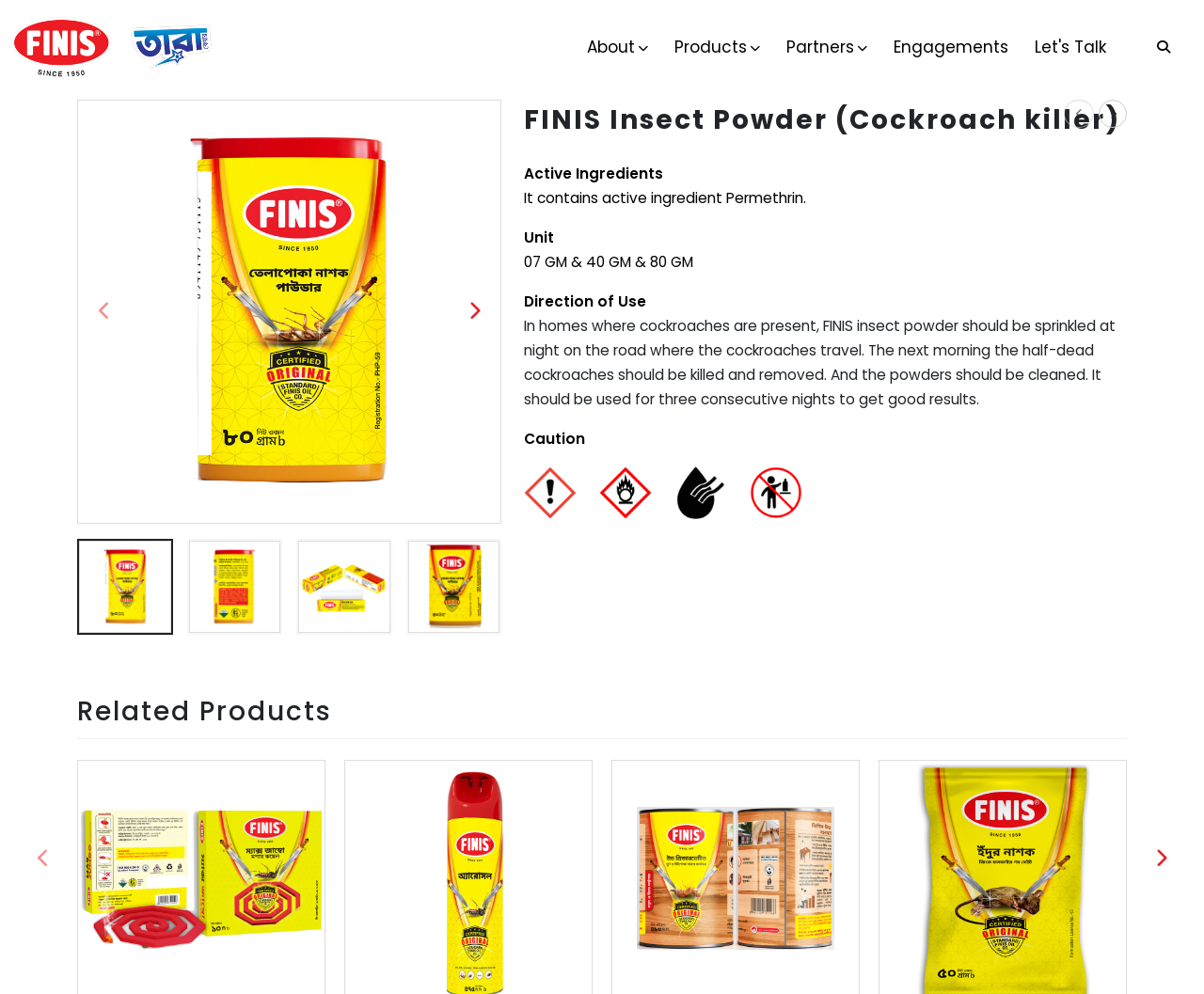What is the active ingredient in FINIS Insect Powder?
Refer to the image and provide a detailed answer to the question.

The active ingredient can be found in the StaticText element 'It contains active ingredient Permethrin.' which is located below the heading element 'FINIS Insect Powder (Cockroach killer)'. This text provides information about the product's composition.